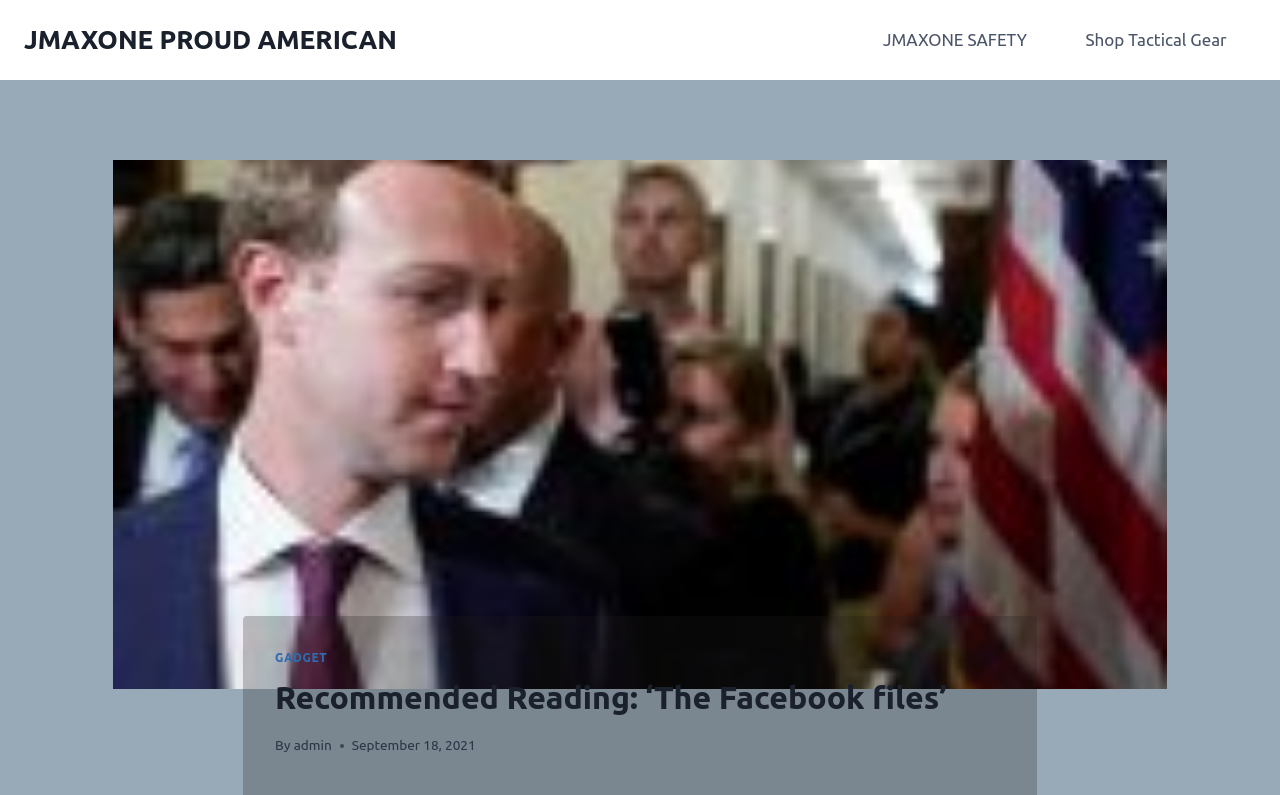Provide a brief response using a word or short phrase to this question:
How many links are in the Primary Navigation?

2